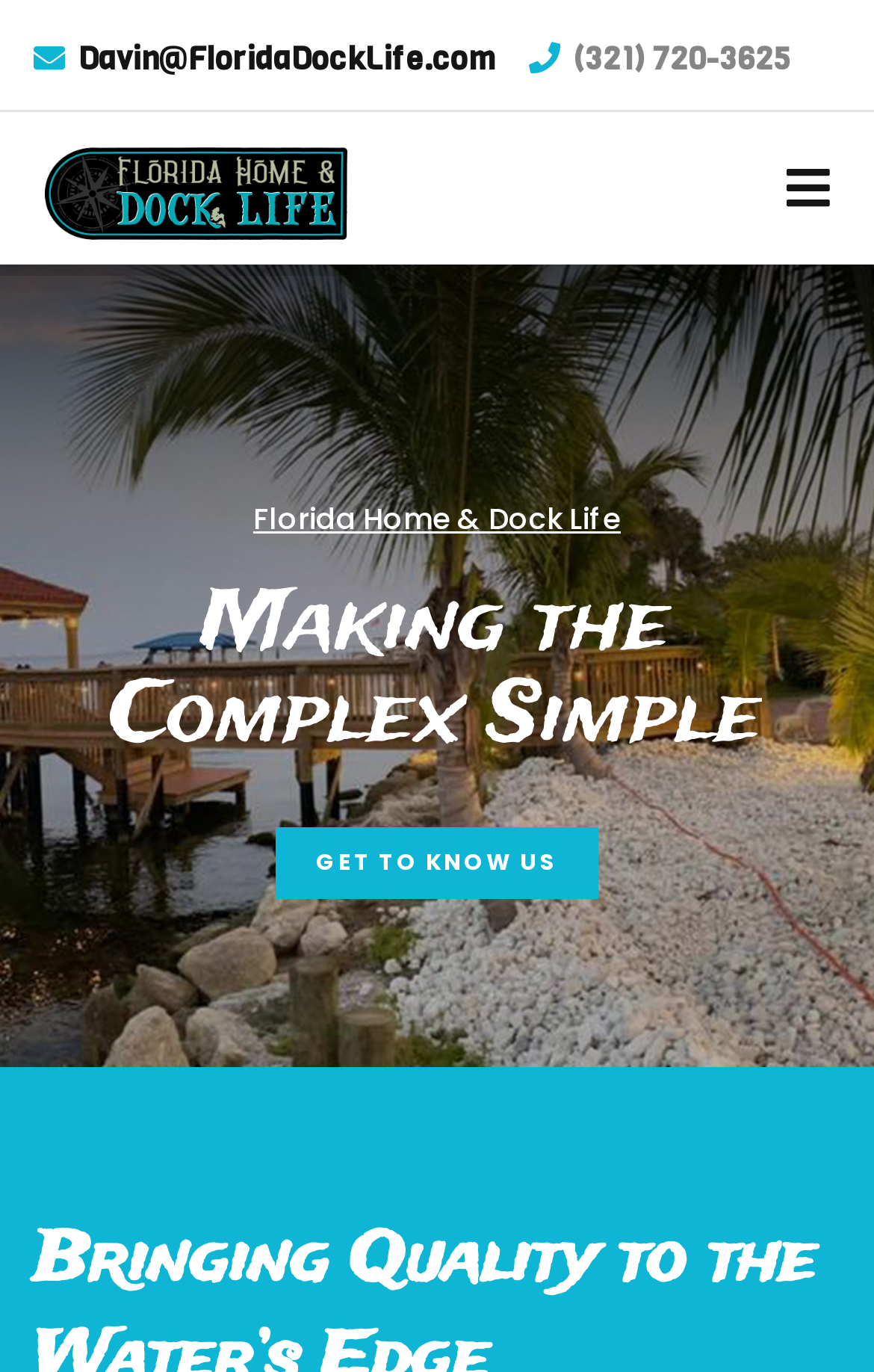Use a single word or phrase to respond to the question:
What is the slogan of Florida Home & Dock Life?

Making the Complex Simple